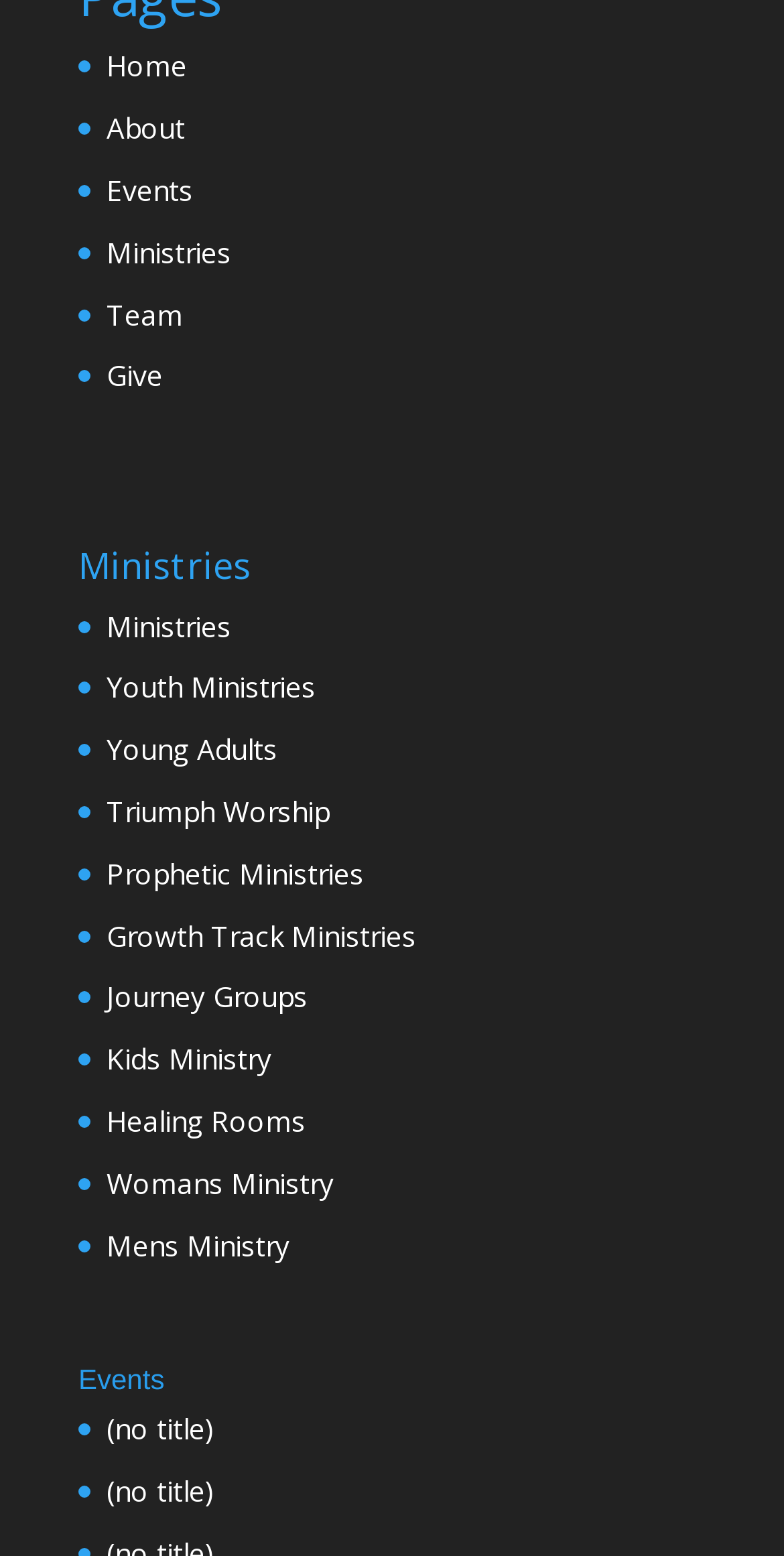How many links are present under the 'Ministries' category?
Please look at the screenshot and answer in one word or a short phrase.

9